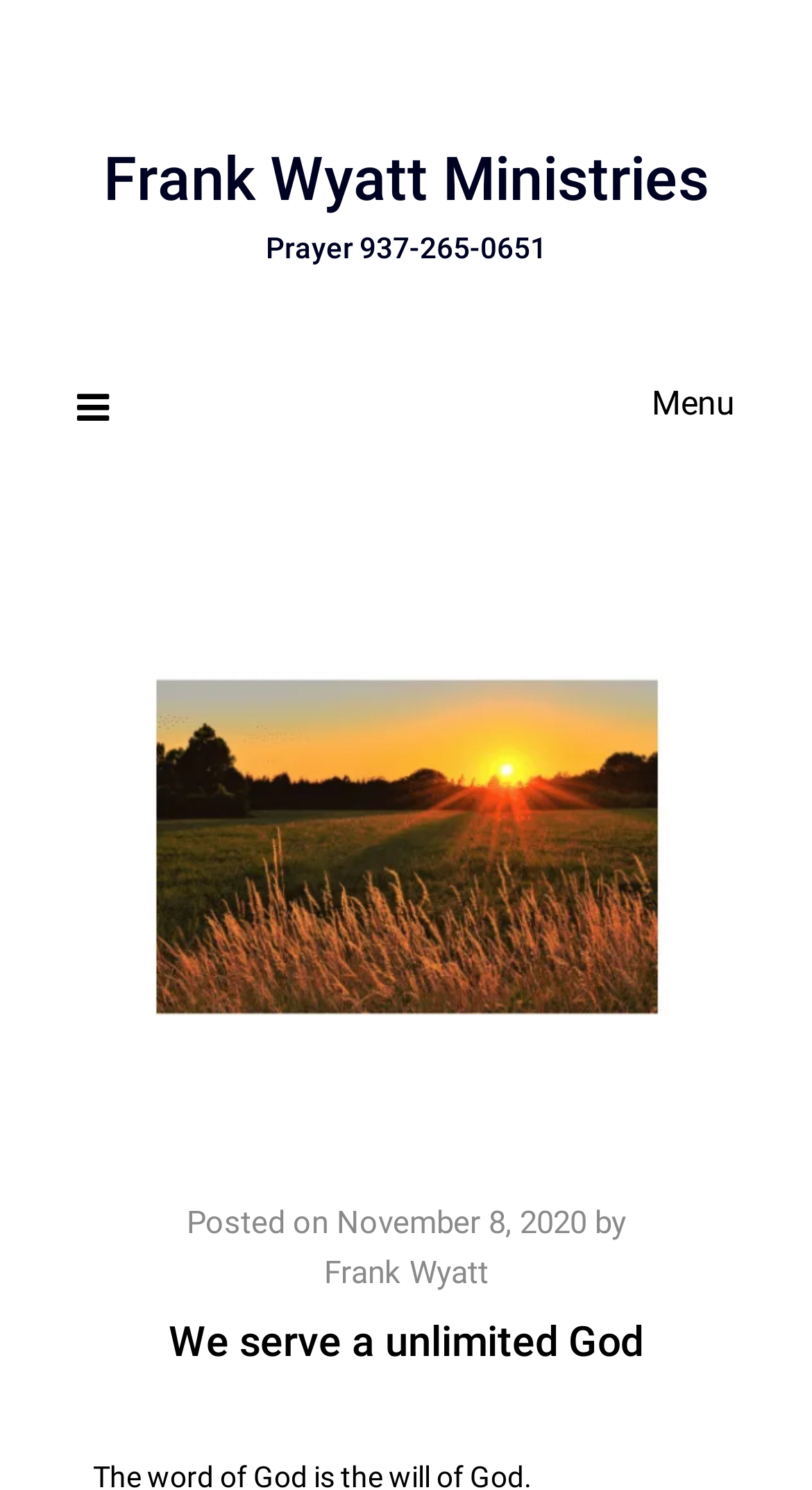Please identify the primary heading of the webpage and give its text content.

We serve a unlimited God